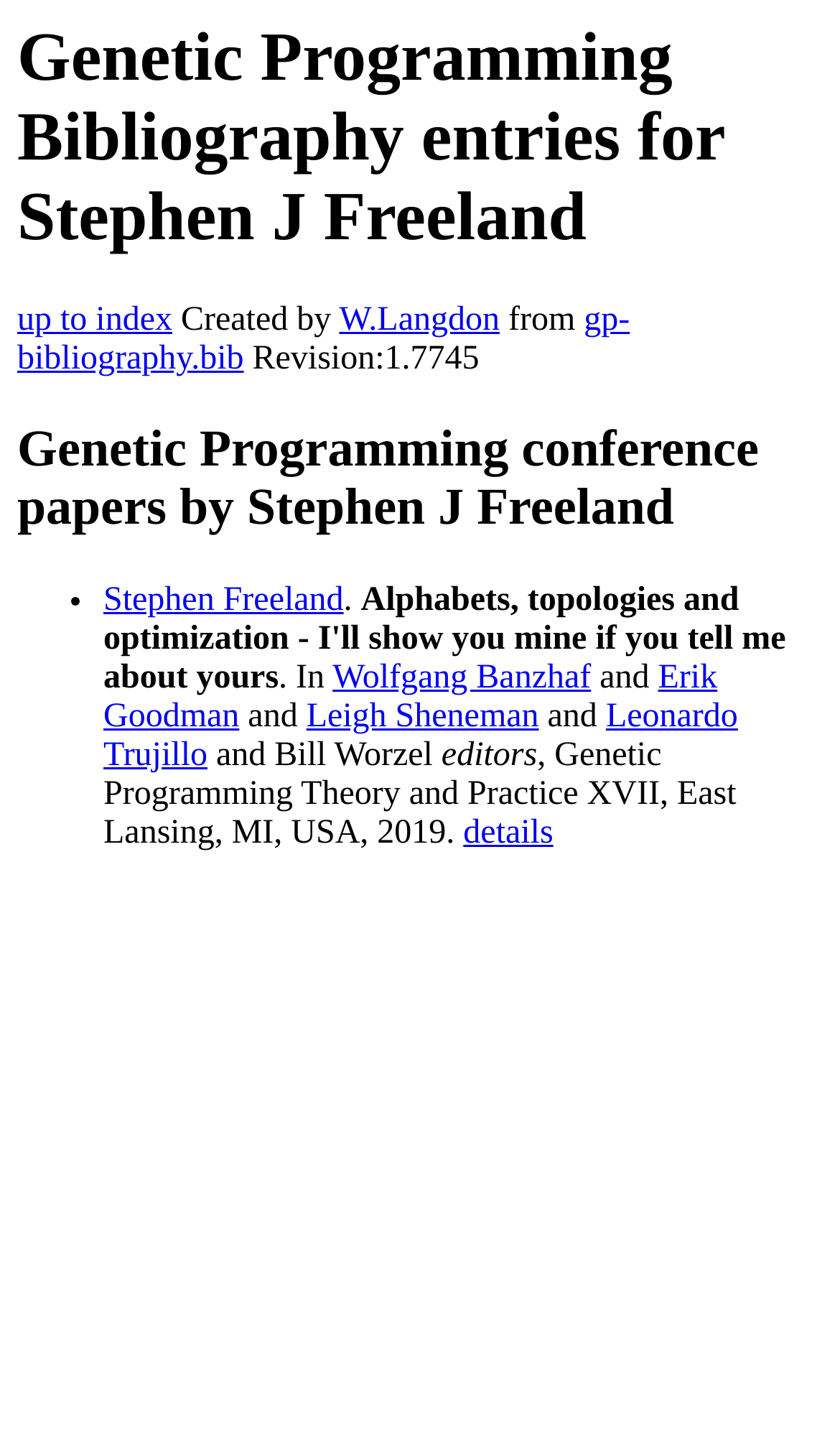Extract the main title from the webpage.

Genetic Programming Bibliography entries for Stephen J Freeland